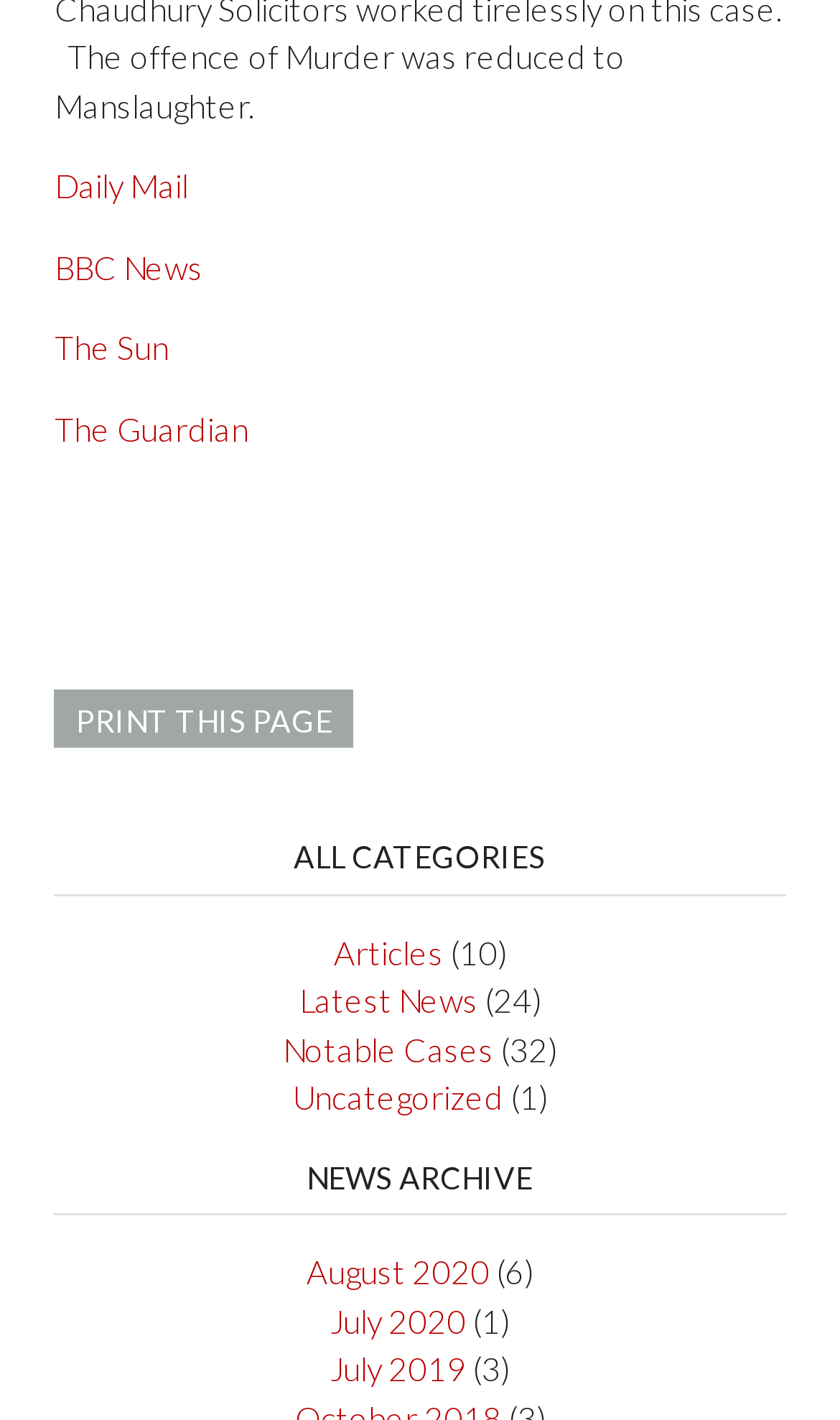Give a concise answer of one word or phrase to the question: 
What is the earliest news archive month listed?

July 2019